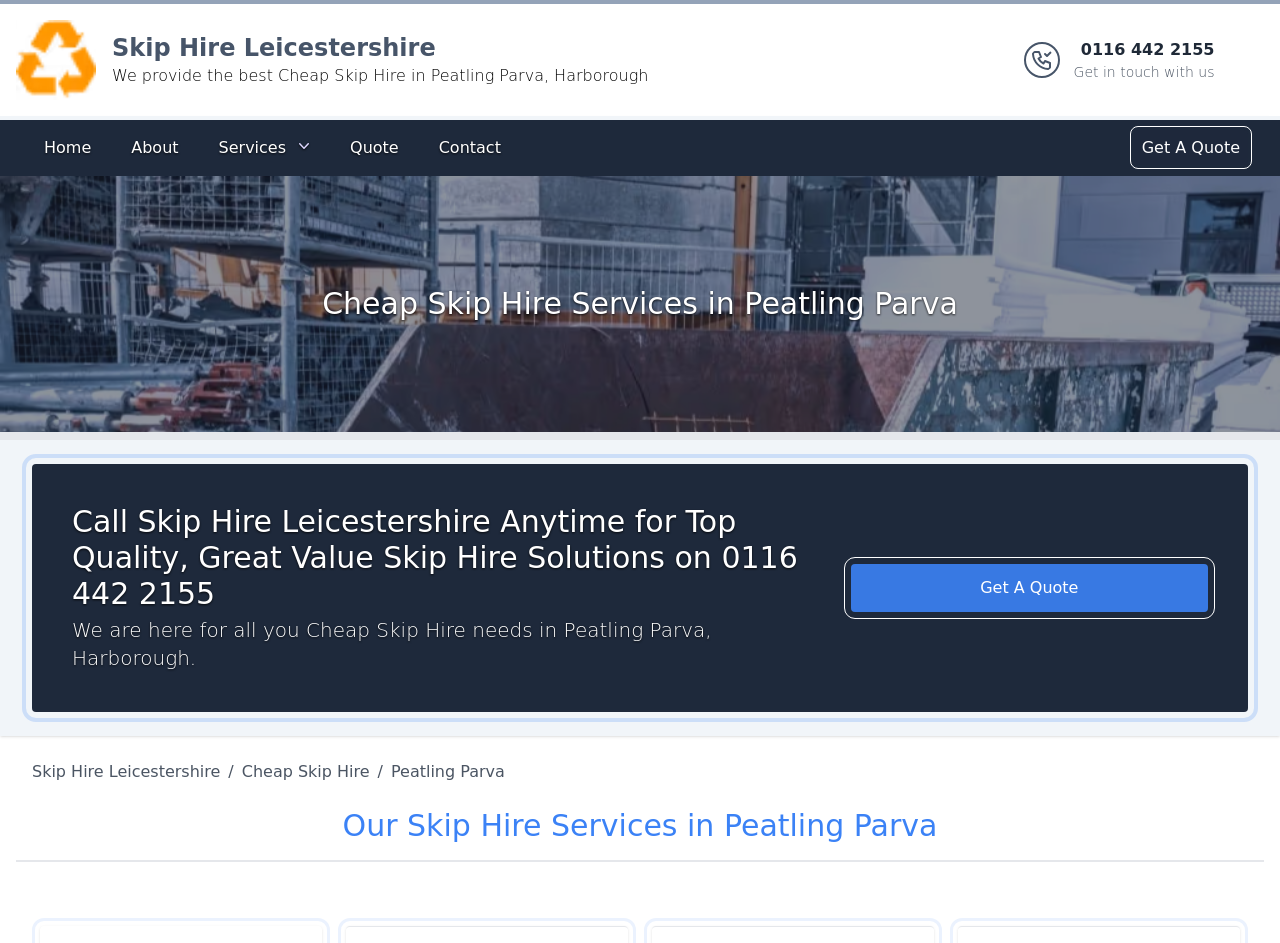Please respond to the question using a single word or phrase:
What is the phone number to get in touch with Skip Hire Leicestershire?

0116 442 2155